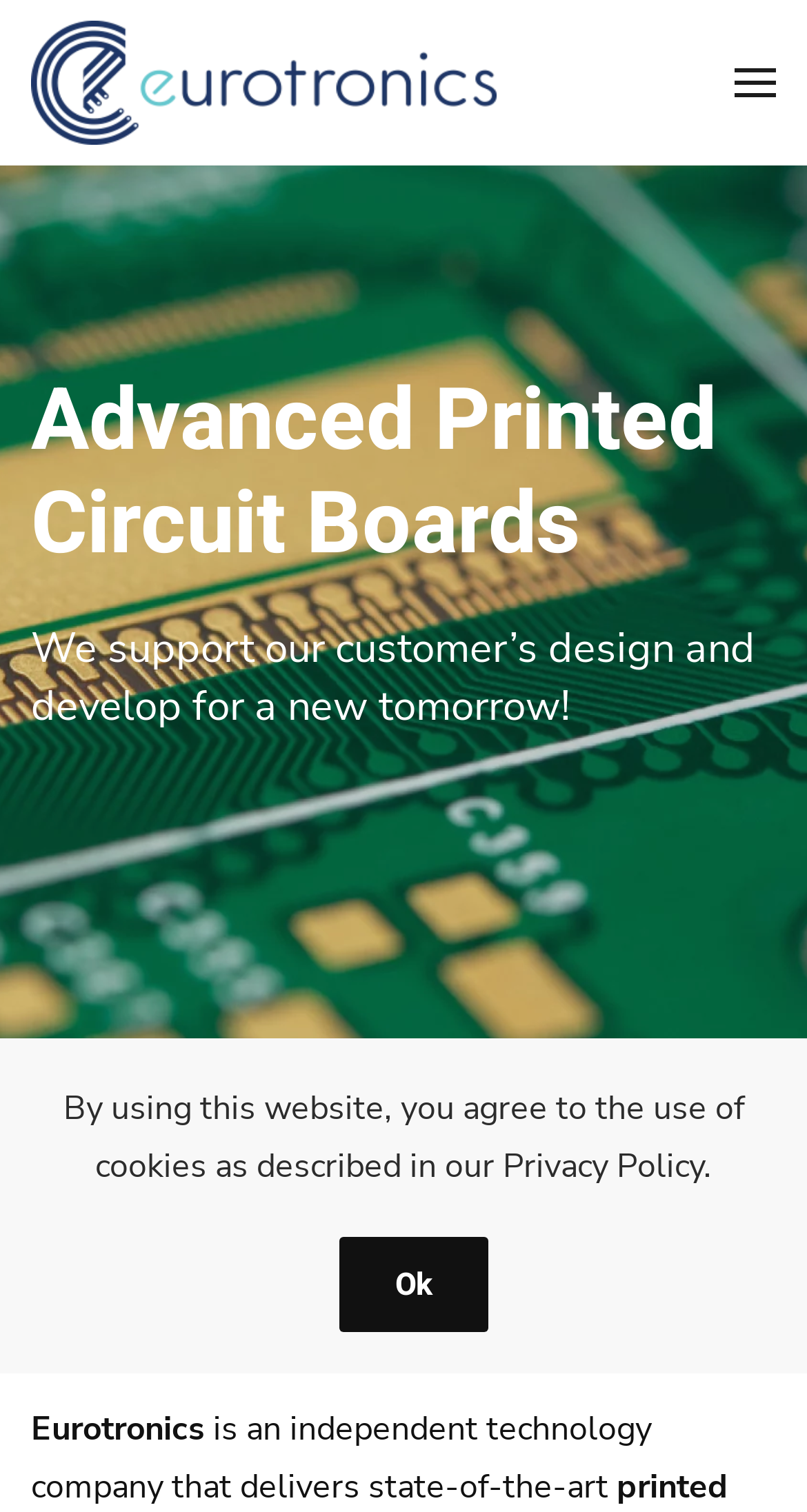Determine the title of the webpage and give its text content.

Advanced Printed Circuit Boards